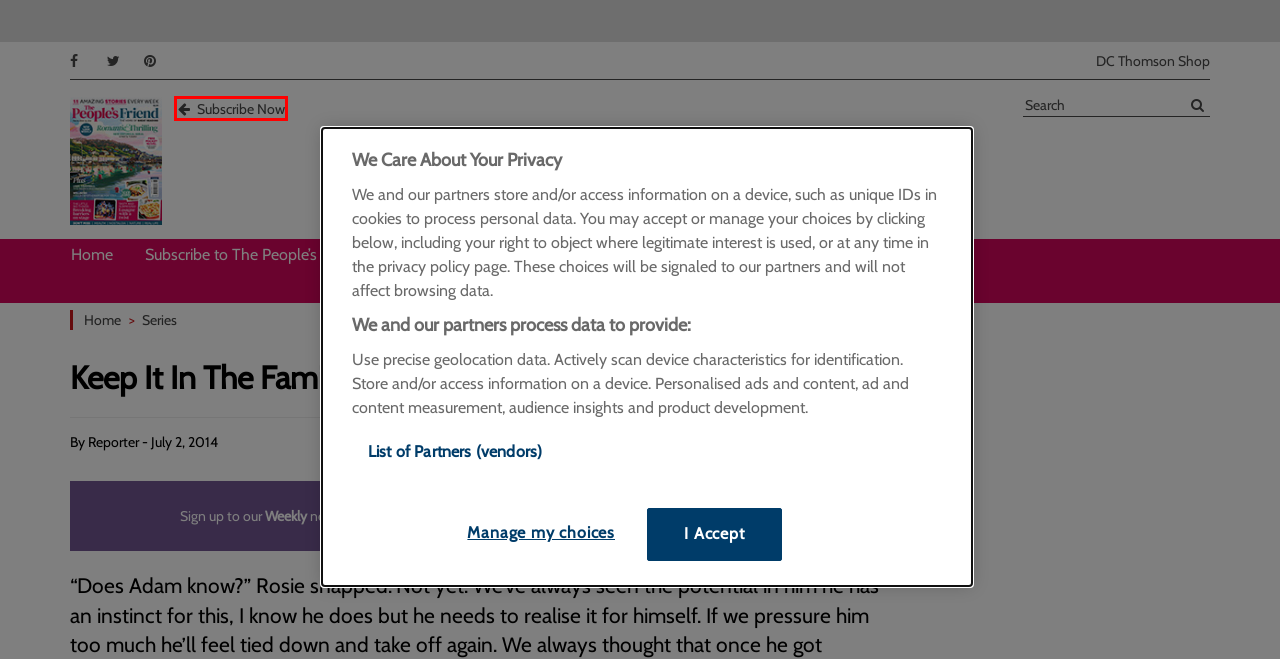You have a screenshot of a webpage with a red bounding box highlighting a UI element. Your task is to select the best webpage description that corresponds to the new webpage after clicking the element. Here are the descriptions:
A. Craft Archives - The People's Friend
B. The People's Friend - World's Longest-Running Women's Magazine
C. Fiction Archives - The People's Friend
D. The People's Friend Newsletter
E. Reporter, Author at The People's Friend
F. The People's Friend Magazine Subscription | Women's Weekly | UK, Overseas, Digital
G. Best Magazine Subscriptions | DC Thomson Shop
H. Cookery Archives - The People's Friend

F